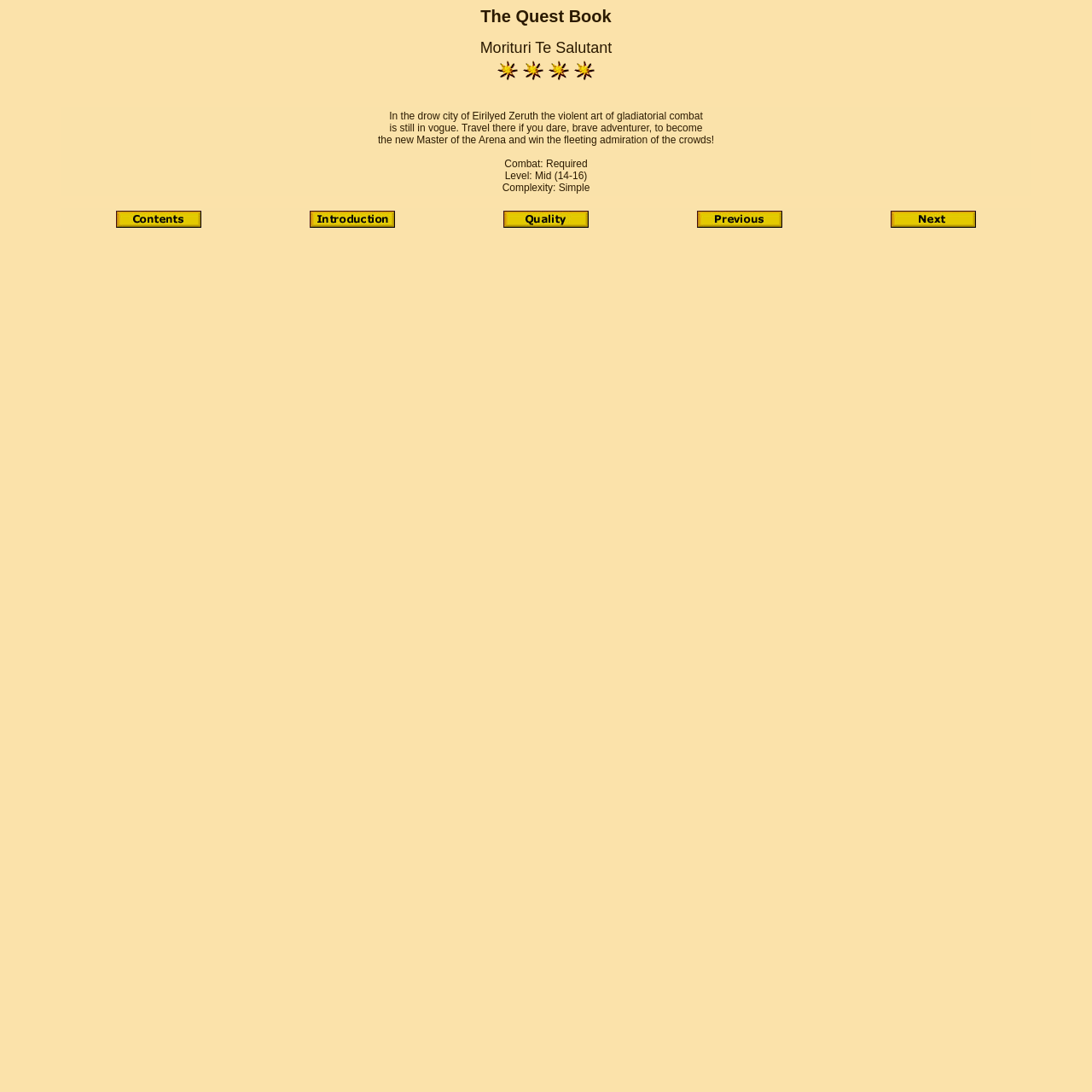Please identify the webpage's heading and generate its text content.

The Quest Book